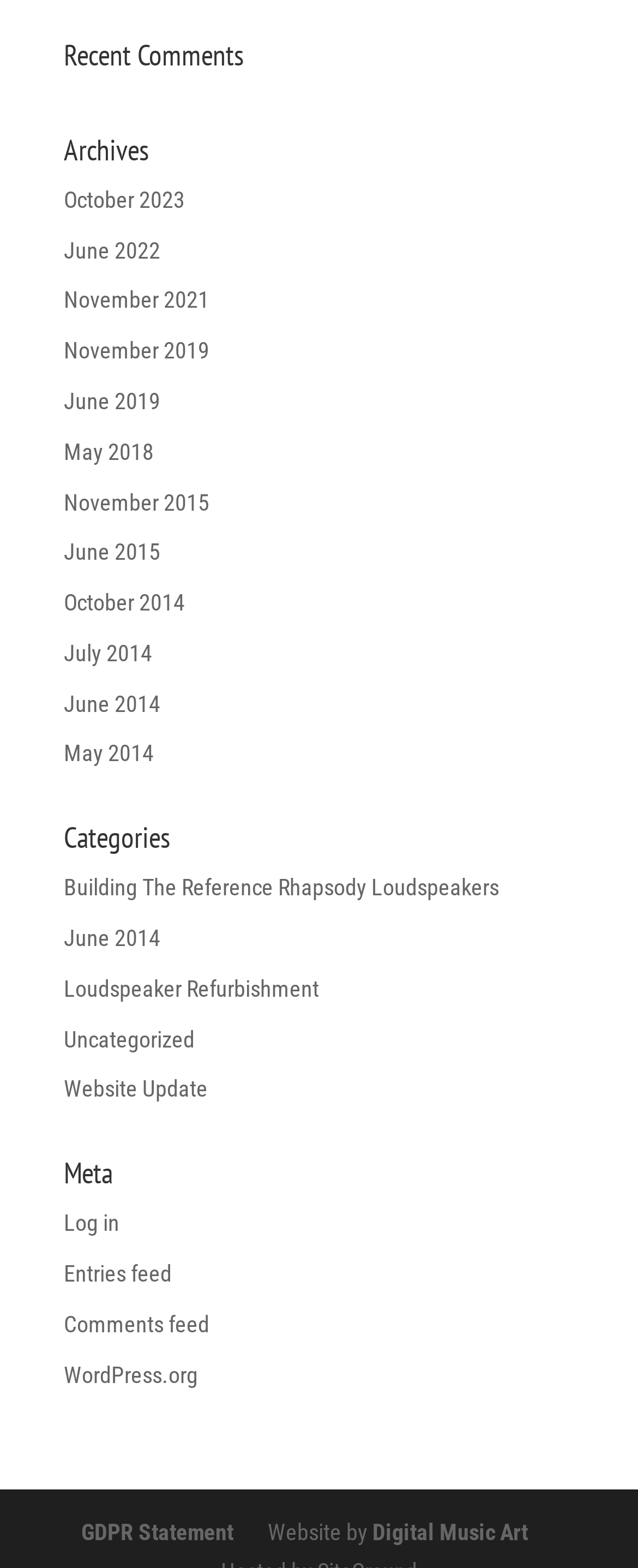Provide the bounding box coordinates of the HTML element this sentence describes: "WordPress.org". The bounding box coordinates consist of four float numbers between 0 and 1, i.e., [left, top, right, bottom].

[0.1, 0.868, 0.31, 0.885]